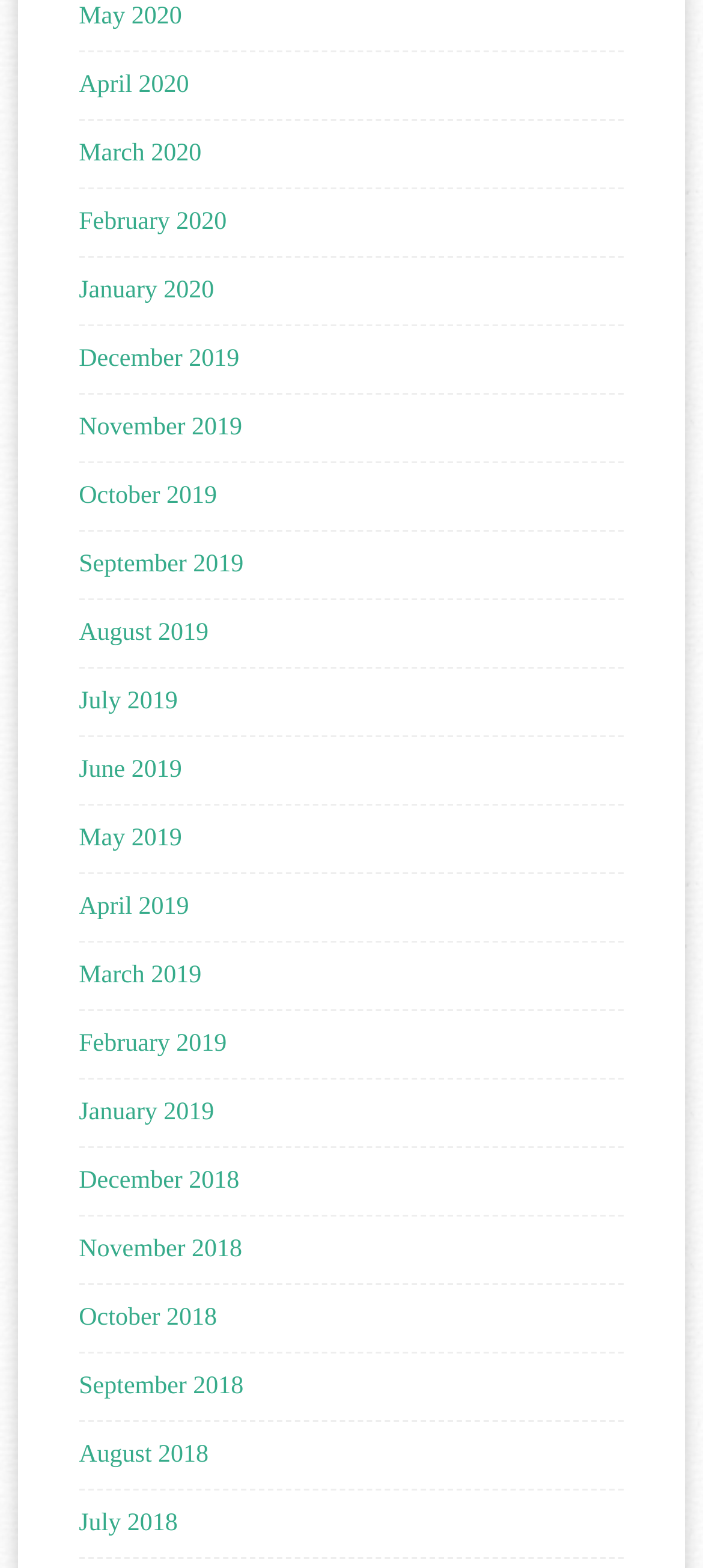Identify the bounding box for the UI element described as: "February 2019". The coordinates should be four float numbers between 0 and 1, i.e., [left, top, right, bottom].

[0.112, 0.658, 0.323, 0.675]